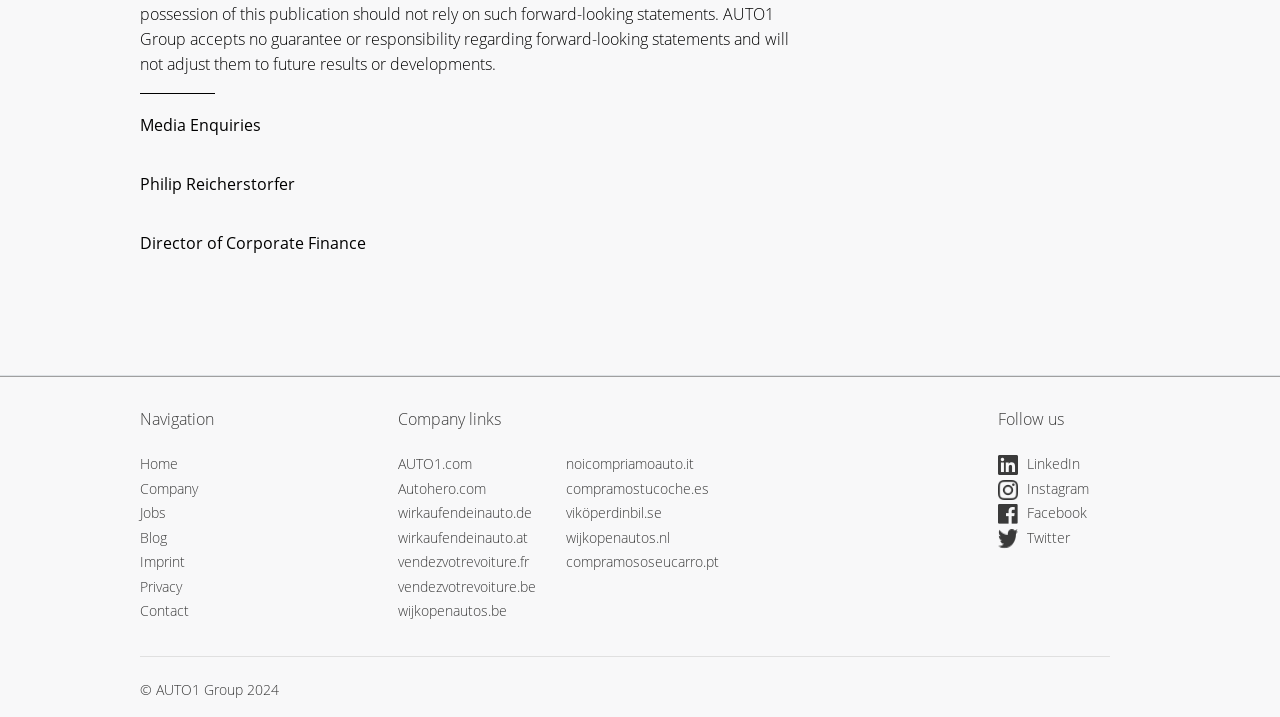Locate the bounding box coordinates of the element you need to click to accomplish the task described by this instruction: "Follow us on LinkedIn".

[0.78, 0.631, 0.891, 0.665]